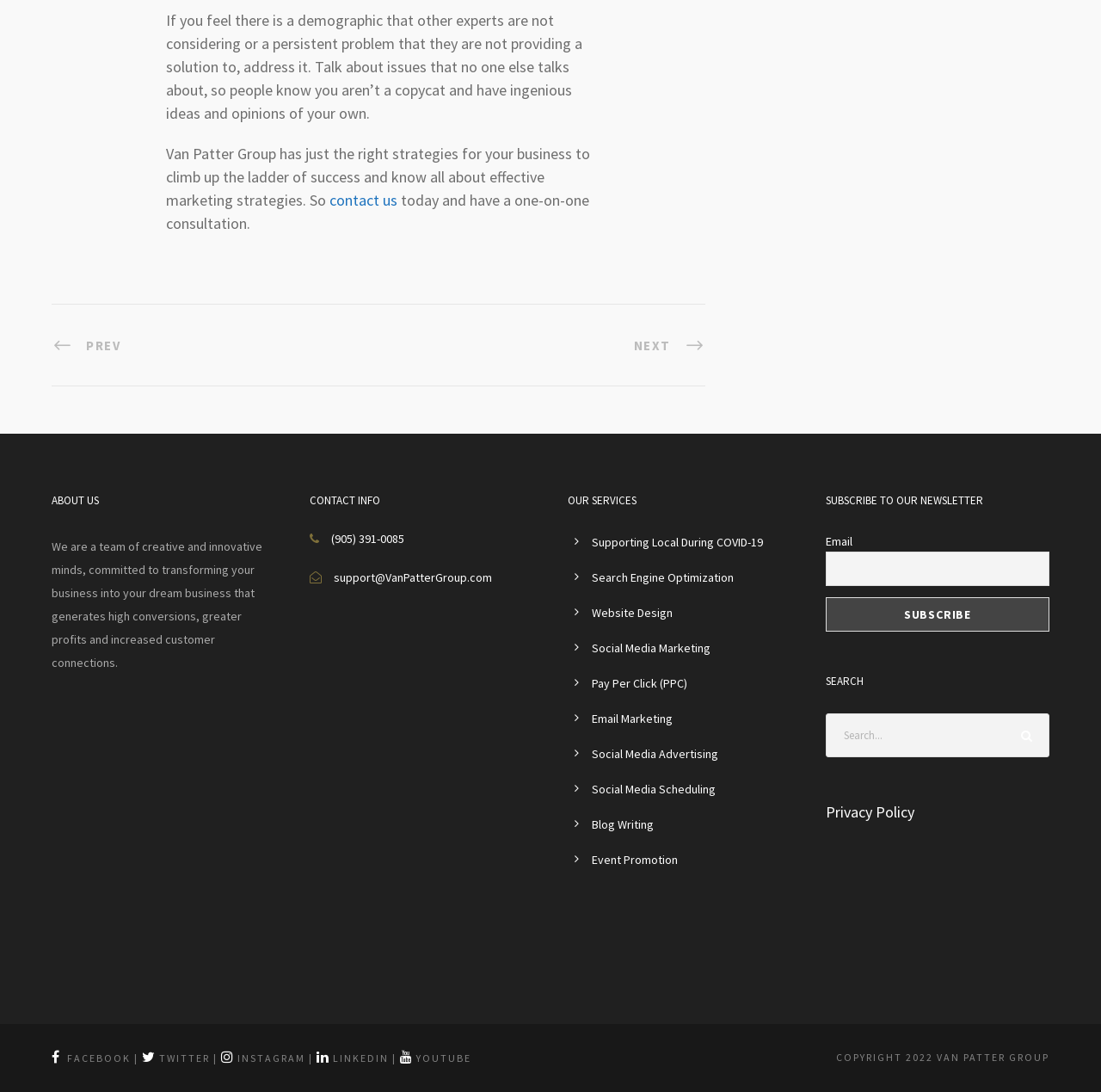Please find the bounding box coordinates of the element that must be clicked to perform the given instruction: "Call the phone number". The coordinates should be four float numbers from 0 to 1, i.e., [left, top, right, bottom].

[0.301, 0.486, 0.367, 0.5]